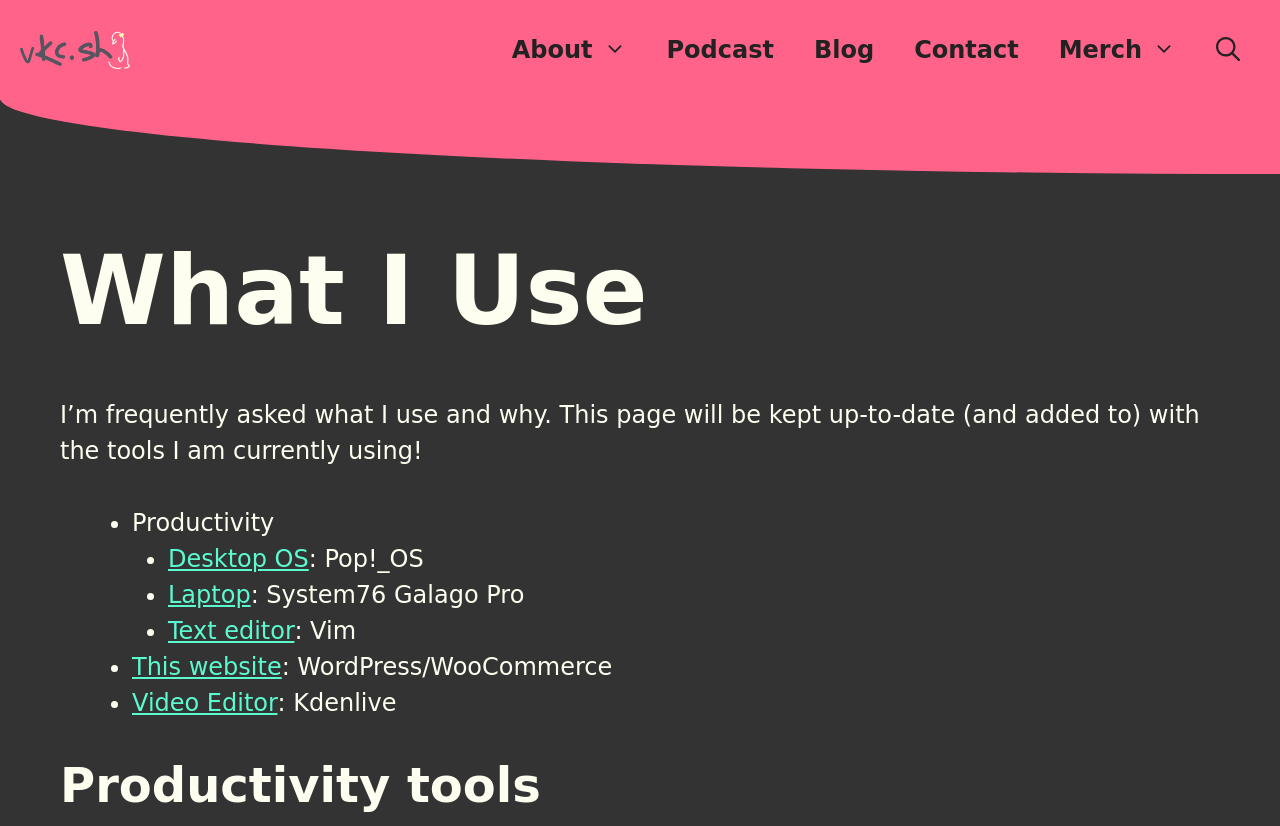What is the video editor Veronica uses?
Please use the visual content to give a single word or phrase answer.

Kdenlive